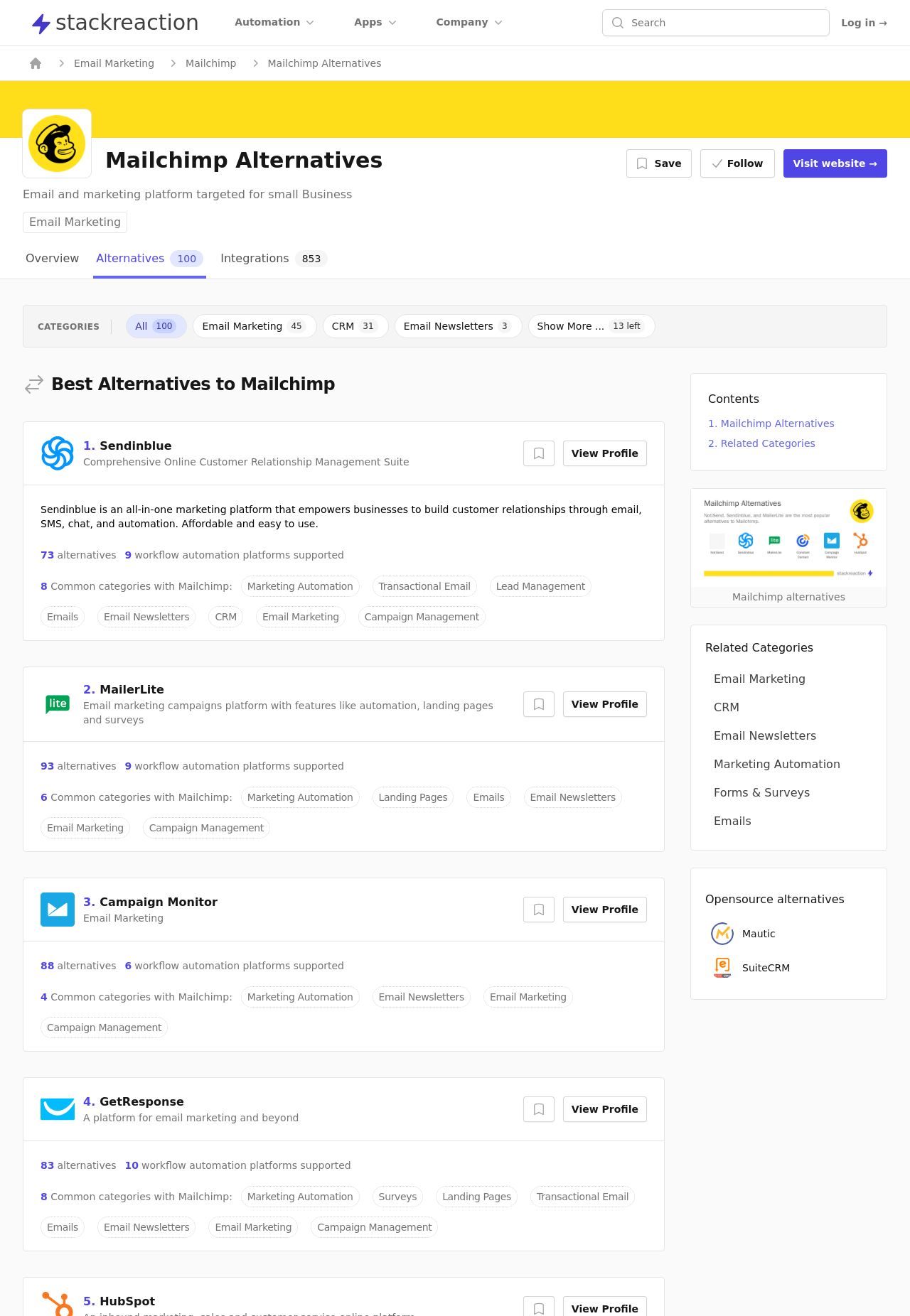Write an elaborate caption that captures the essence of the webpage.

This webpage is about Mailchimp alternatives and competitors. At the top, there is a navigation bar with links to "Automation", "Apps", and "Company". Next to it, there is a search bar with a "Search" button. On the top right, there is a "Log in" link.

Below the navigation bar, there is a breadcrumb navigation with links to "home", "Email Marketing", and "Mailchimp". Following this, there is a header section with a "Mailchimp" image, a heading "Mailchimp Alternatives", and two buttons "Save" and "Follow". 

Under the header section, there is a brief description of Mailchimp as an email and marketing platform targeted for small businesses. There is also a link to "Email Marketing" and a navigation section with tabs for "Overview", "Alternatives 100", and "Integrations 853".

On the left side, there is a categories section with buttons for "All 100", "Email Marketing 45", "CRM 31", "Email Newsletters 3", and "Show More... 13 left". 

The main content of the page is divided into sections, each describing a Mailchimp alternative. The first section is about Sendinblue, which is an all-in-one marketing platform. It includes a brief description, a link to "View Profile", and several links to related categories such as "Marketing Automation", "Transactional Email", and "Email Newsletters". There are also buttons to "Save" and links to "73 alternatives" and "9 workflow automation platforms supported".

The second section is about MailerLite, an email marketing campaigns platform. It also includes a brief description, a link to "View Profile", and several links to related categories such as "Marketing Automation", "Landing Pages", and "Email Newsletters". There are also buttons to "Save" and links to "93 alternatives" and "9 workflow automation platforms supported".

The third section is about Campaign Monitor, another email marketing platform. It includes a brief description, a link to "View Profile", and several links to related categories such as "Email Marketing" and "Campaign Management". There are also buttons to "Save" and links to related alternatives and workflow automation platforms supported.